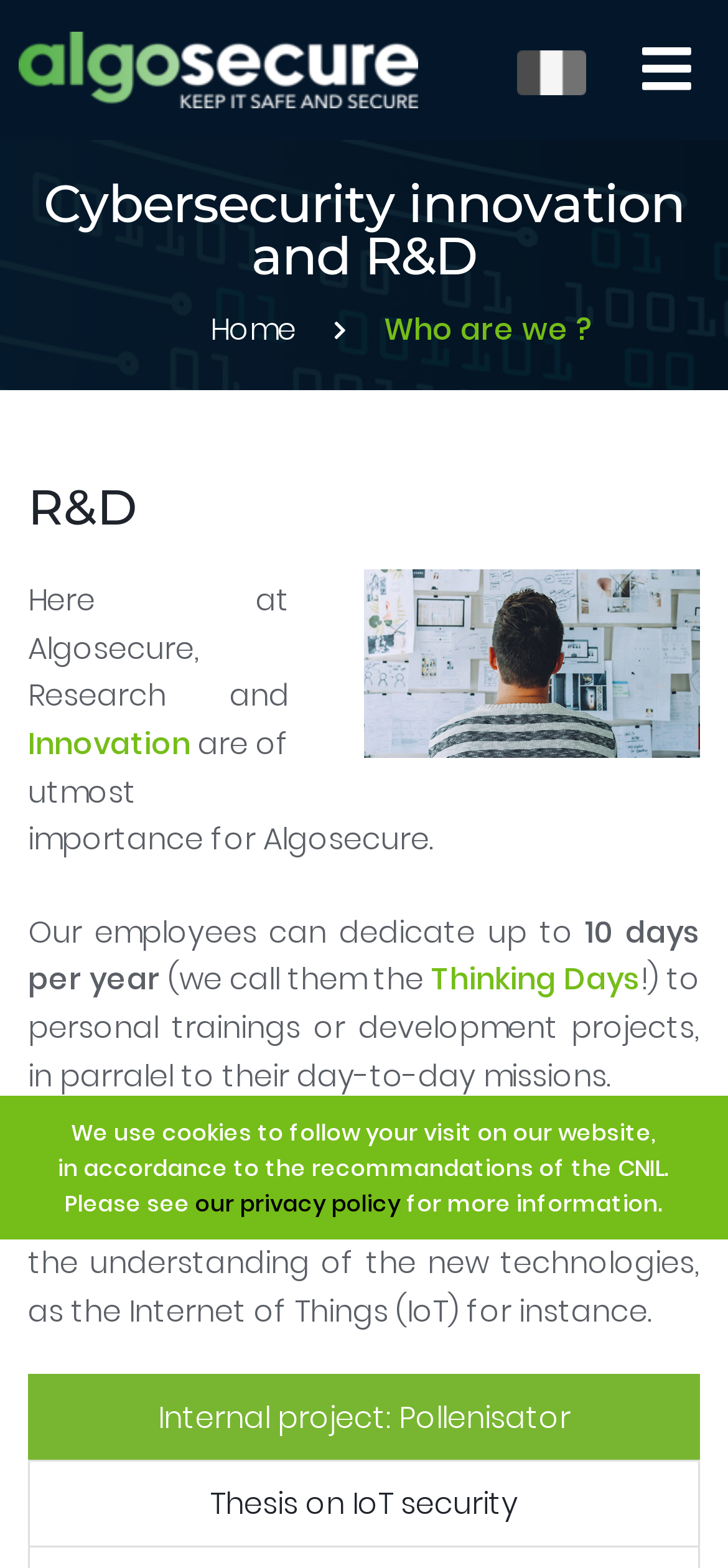What is the purpose of the company's research and development?
Answer the question in as much detail as possible.

According to the webpage, the company's research and development efforts are aimed at contributing to the understanding of new technologies, such as the Internet of Things (IoT).